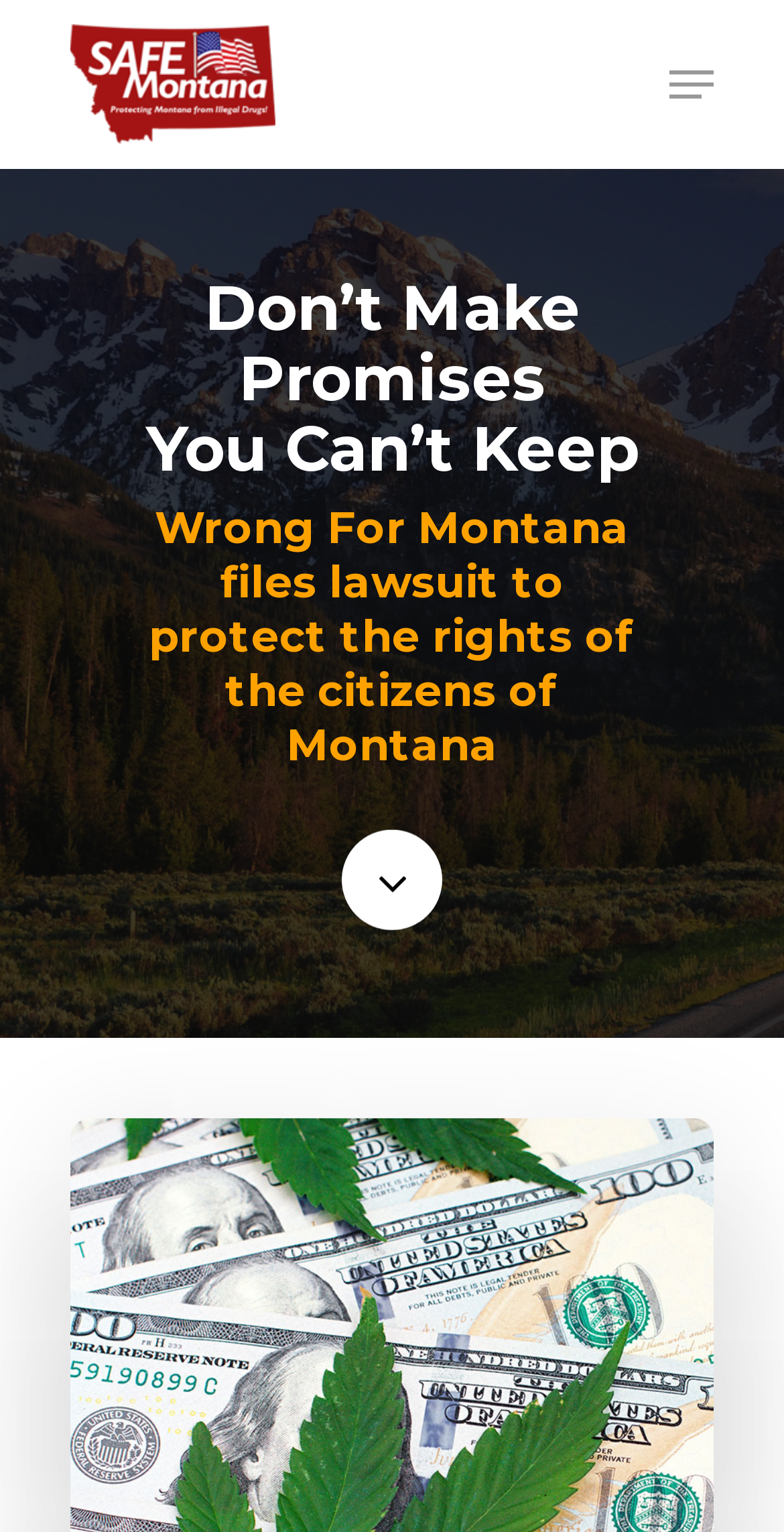Using the description "Videos", locate and provide the bounding box of the UI element.

[0.63, 0.387, 0.879, 0.425]